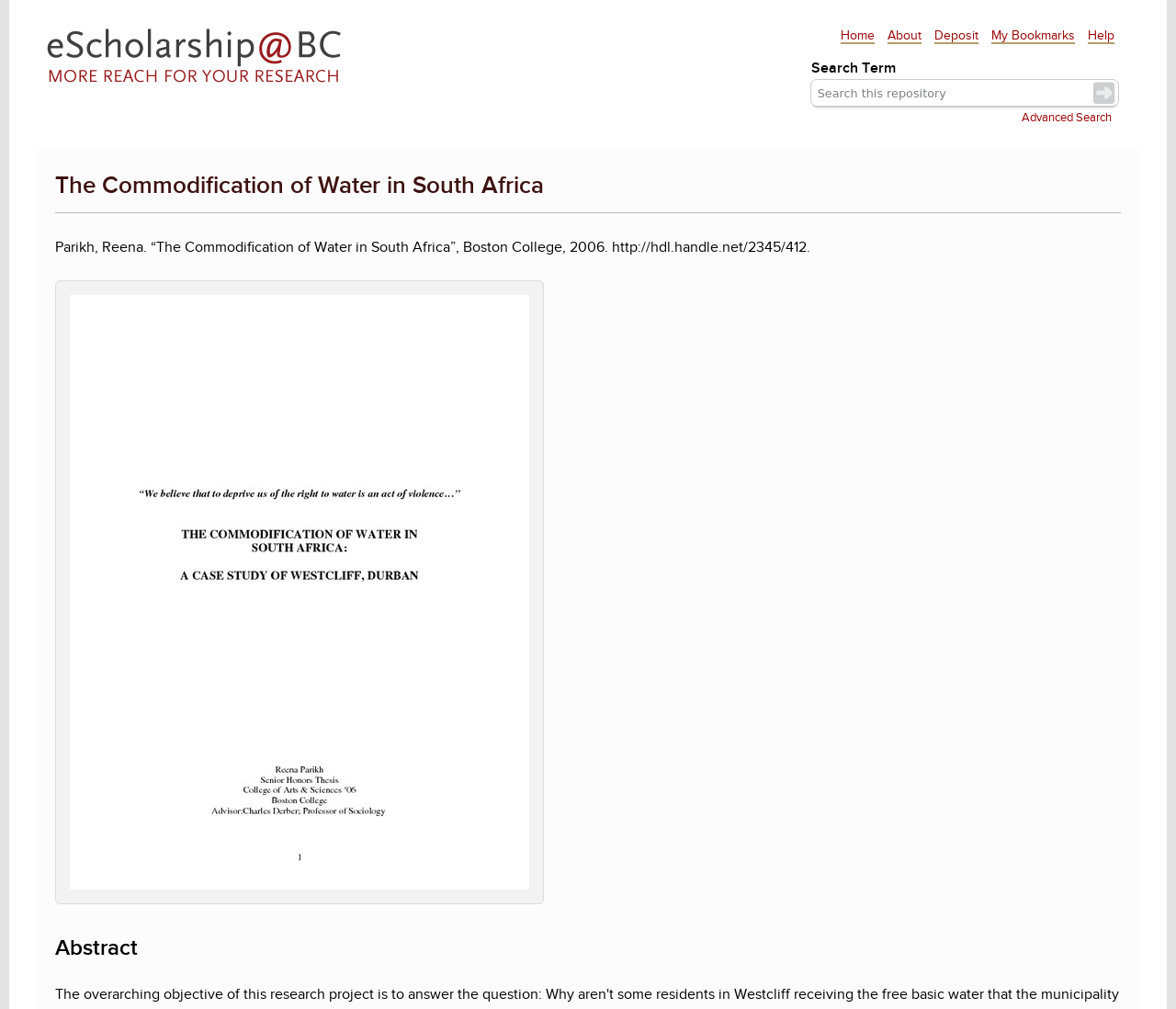Please provide the bounding box coordinates for the element that needs to be clicked to perform the following instruction: "go to home page". The coordinates should be given as four float numbers between 0 and 1, i.e., [left, top, right, bottom].

[0.039, 0.026, 0.293, 0.091]